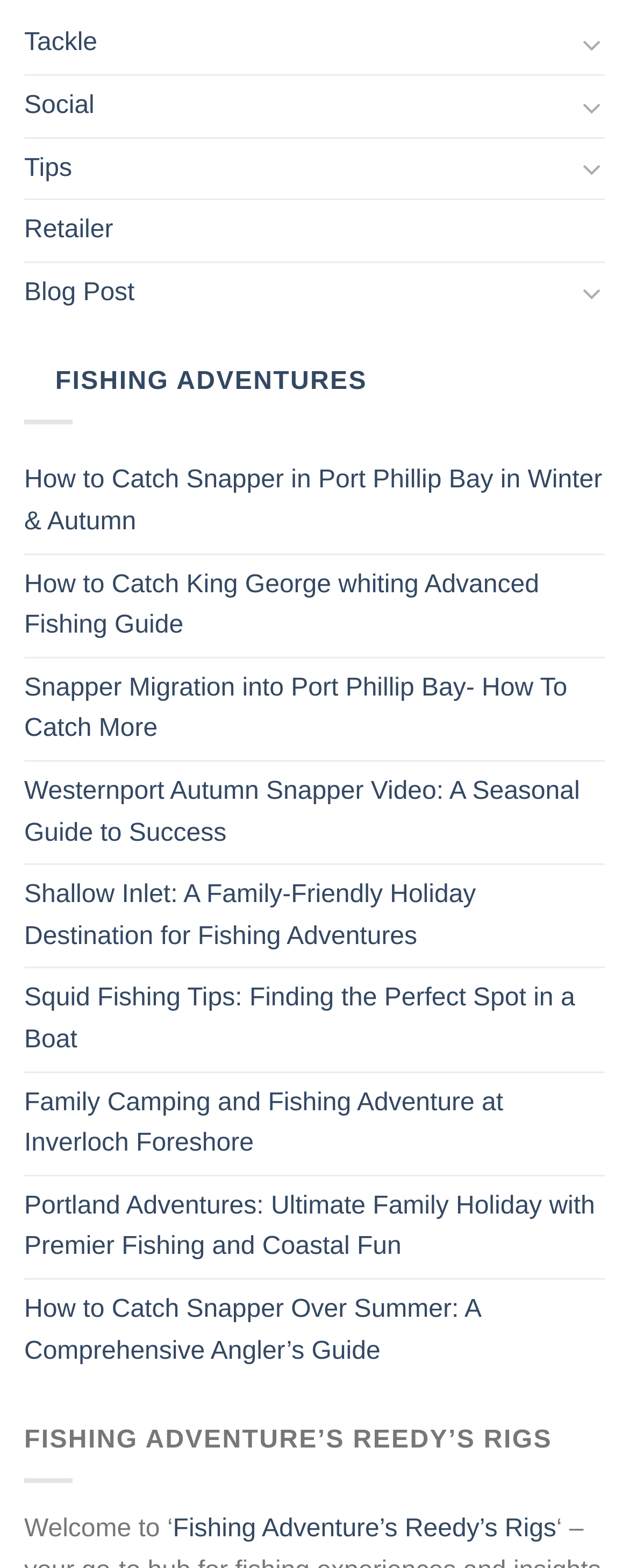Please locate the clickable area by providing the bounding box coordinates to follow this instruction: "Click on the 'Tackle' link".

[0.038, 0.009, 0.909, 0.047]